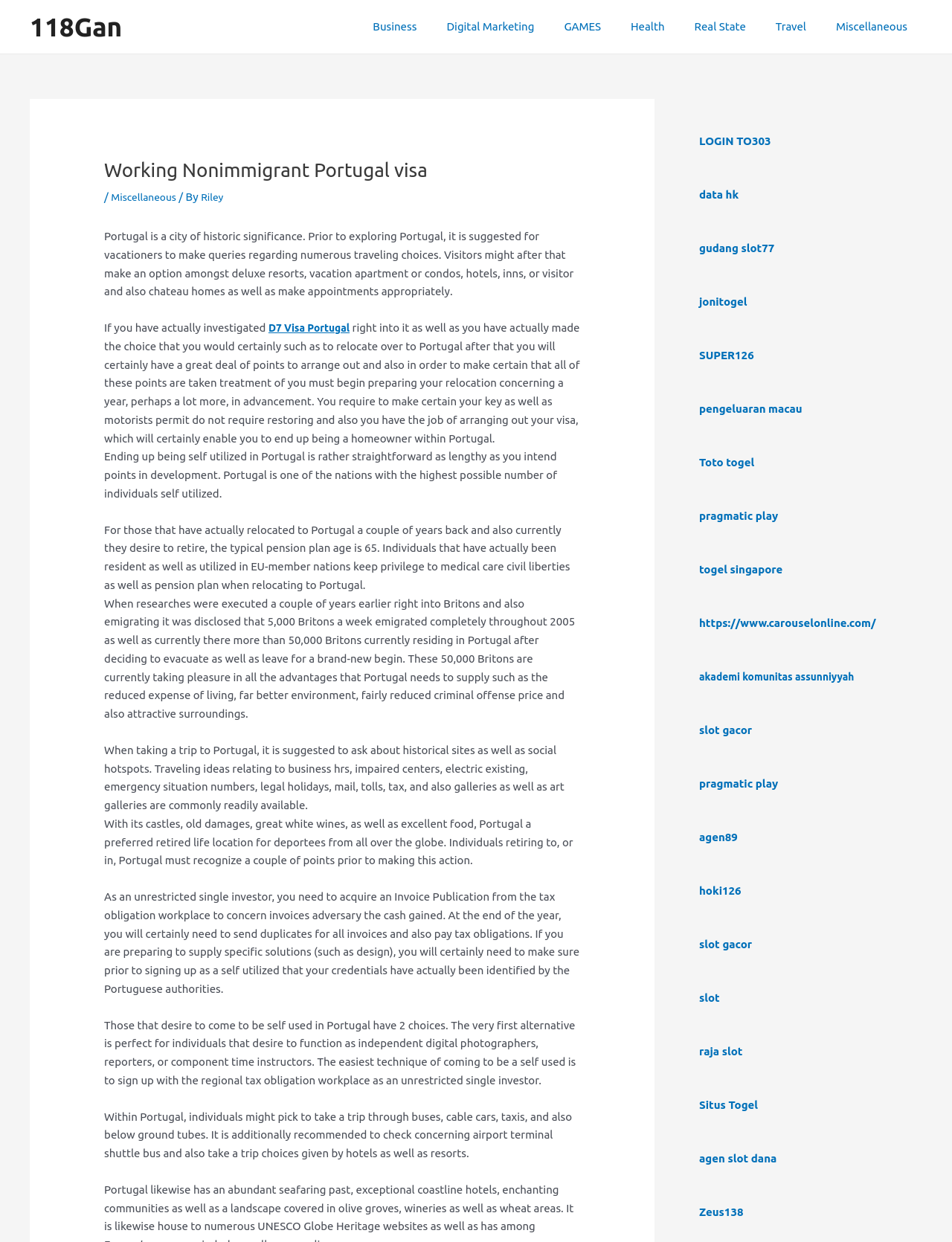Can you show the bounding box coordinates of the region to click on to complete the task described in the instruction: "Click on the 'Riley' link"?

[0.218, 0.153, 0.244, 0.164]